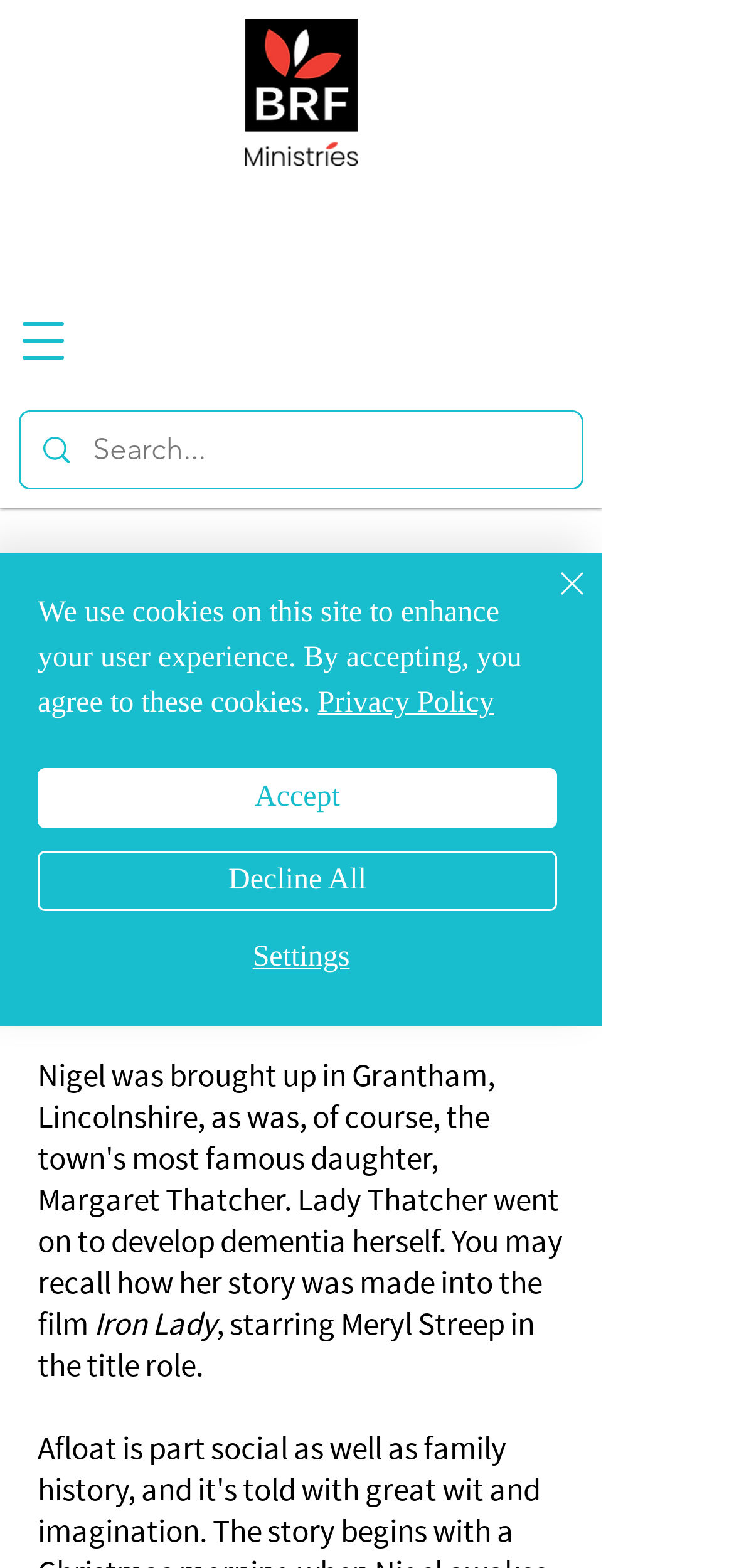Please provide the bounding box coordinates for the element that needs to be clicked to perform the instruction: "Open navigation menu". The coordinates must consist of four float numbers between 0 and 1, formatted as [left, top, right, bottom].

[0.0, 0.19, 0.115, 0.245]